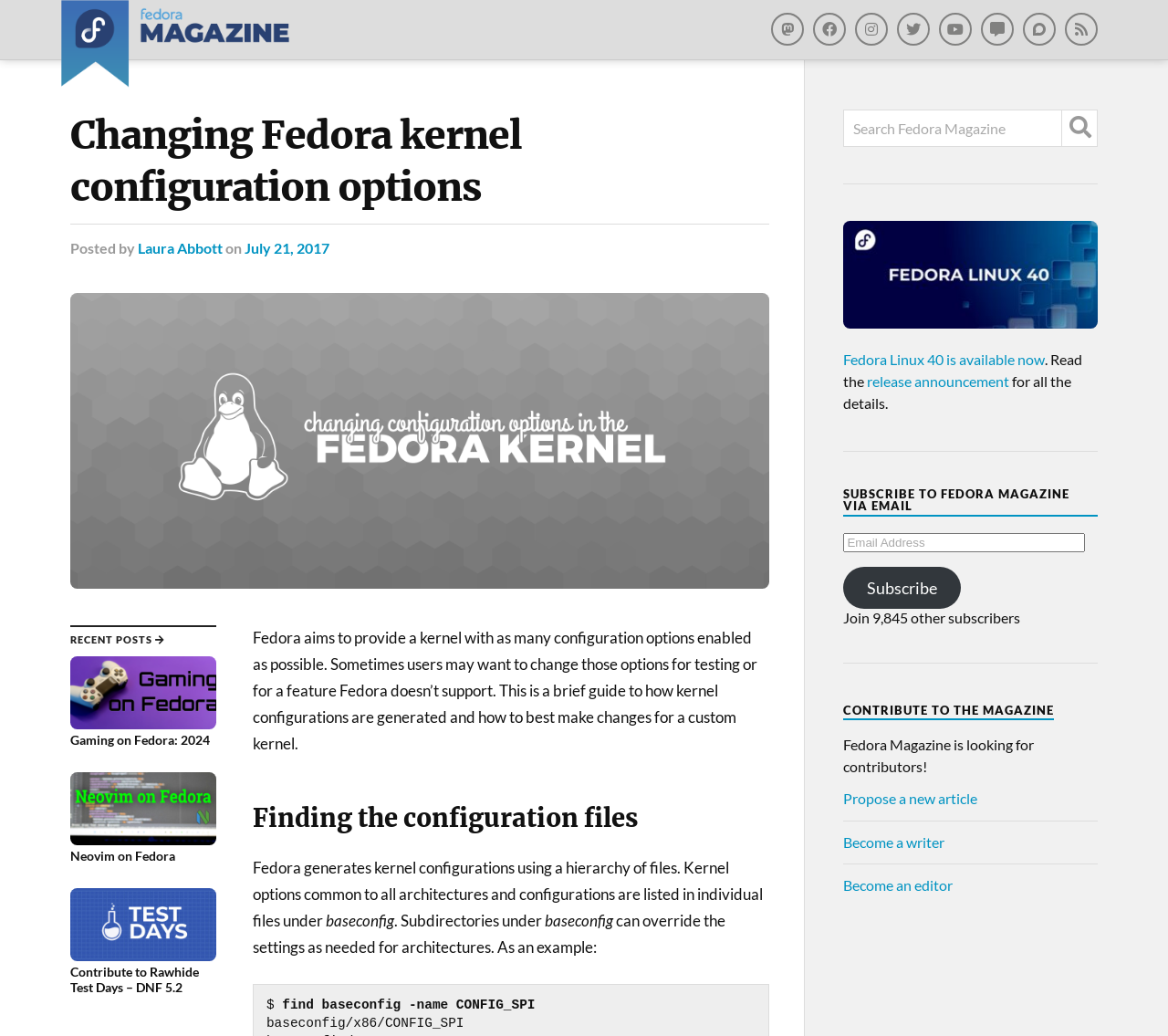What is the title of the first recent post?
Refer to the image and give a detailed response to the question.

The recent posts section is located on the right side of the webpage, and the title of the first post is 'Gaming on Fedora: 2024', which is a link to the full article.